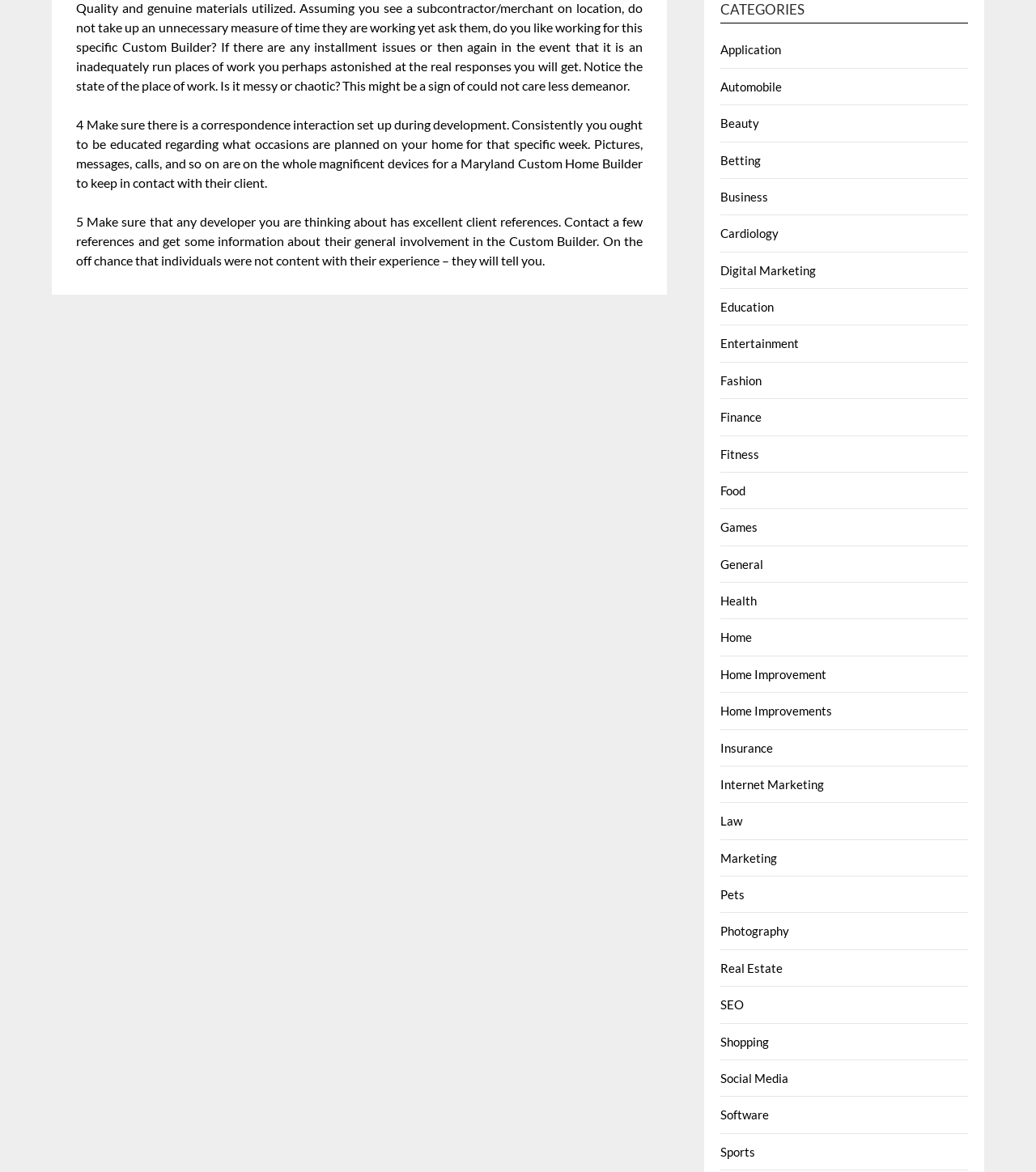Please locate the bounding box coordinates of the element that should be clicked to achieve the given instruction: "Click on the 'Application' link".

[0.696, 0.036, 0.754, 0.049]